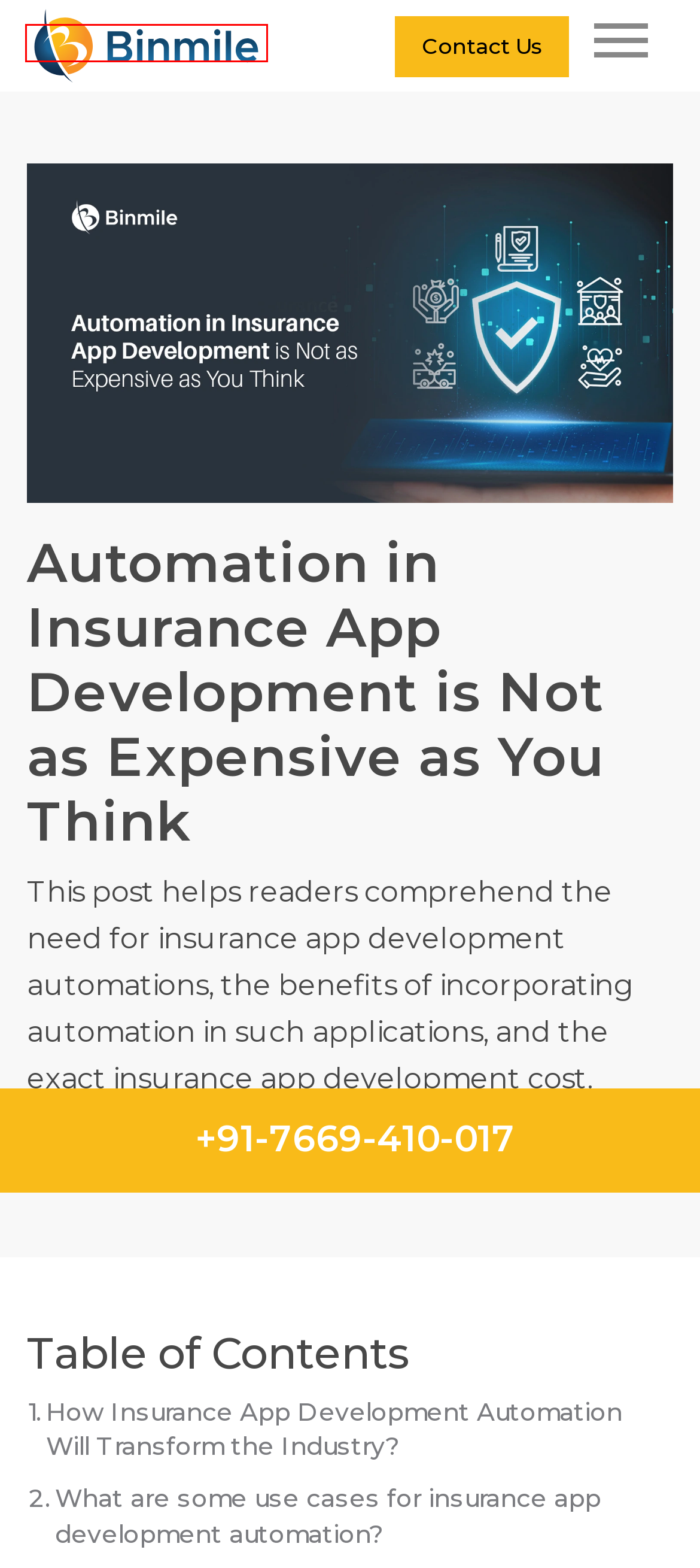Observe the webpage screenshot and focus on the red bounding box surrounding a UI element. Choose the most appropriate webpage description that corresponds to the new webpage after clicking the element in the bounding box. Here are the candidates:
A. Borehamwood - Binmile - Software Development Company
B. Drone Technology in Agriculture: 7 Transformative Benefits
C. Mumbai - Binmile - Software Development Company
D. Jakarta - Binmile - Software Development Company
E. Contact Us | Custom Software Development Company| Binmile
F. Privacy Policy | Binmile - A Software Development Company
G. Software Development Insights Blog | Binmile Blogs
H. Binmile: Enterprise Software Development Company

H